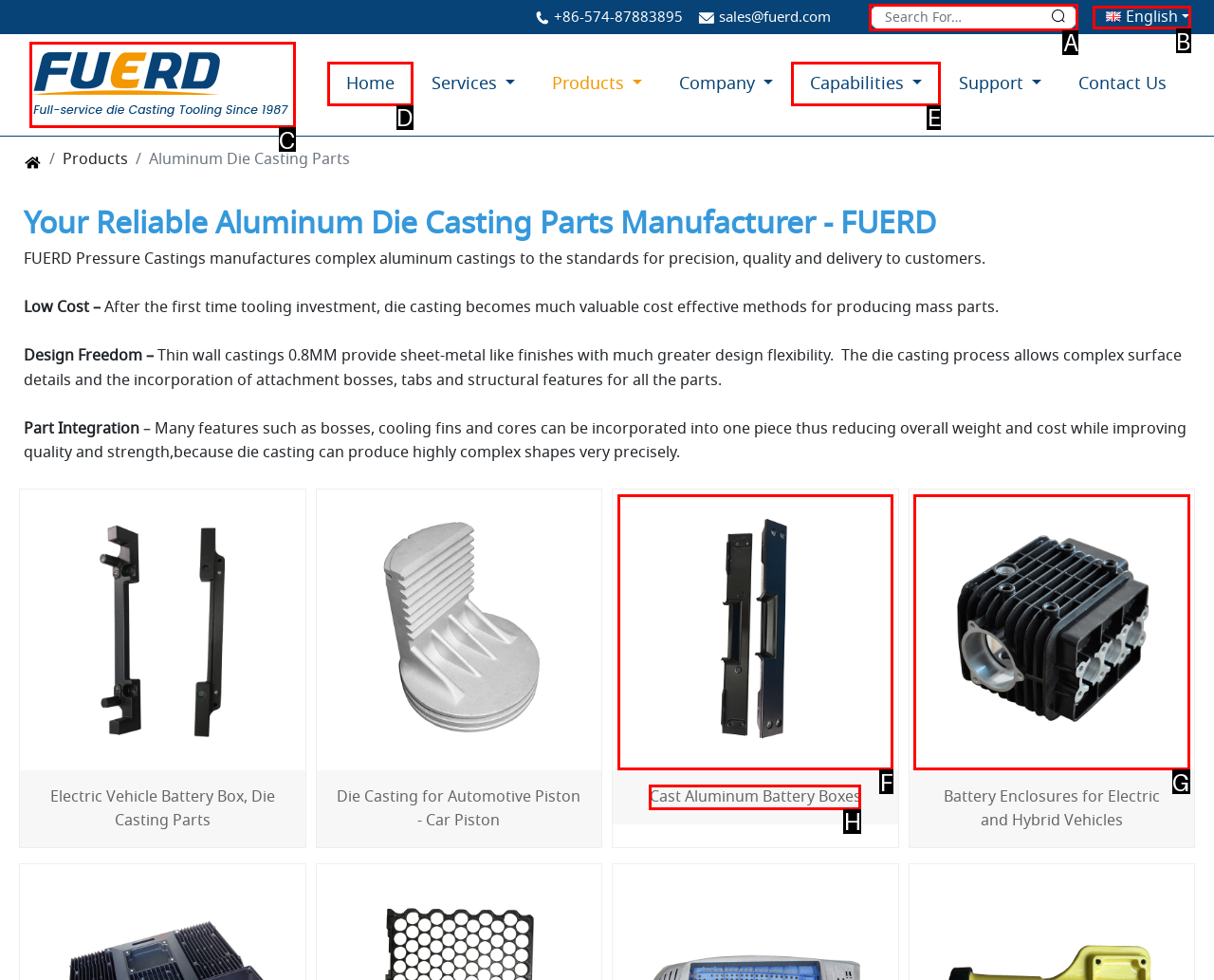Which HTML element should be clicked to perform the following task: search for something
Reply with the letter of the appropriate option.

A